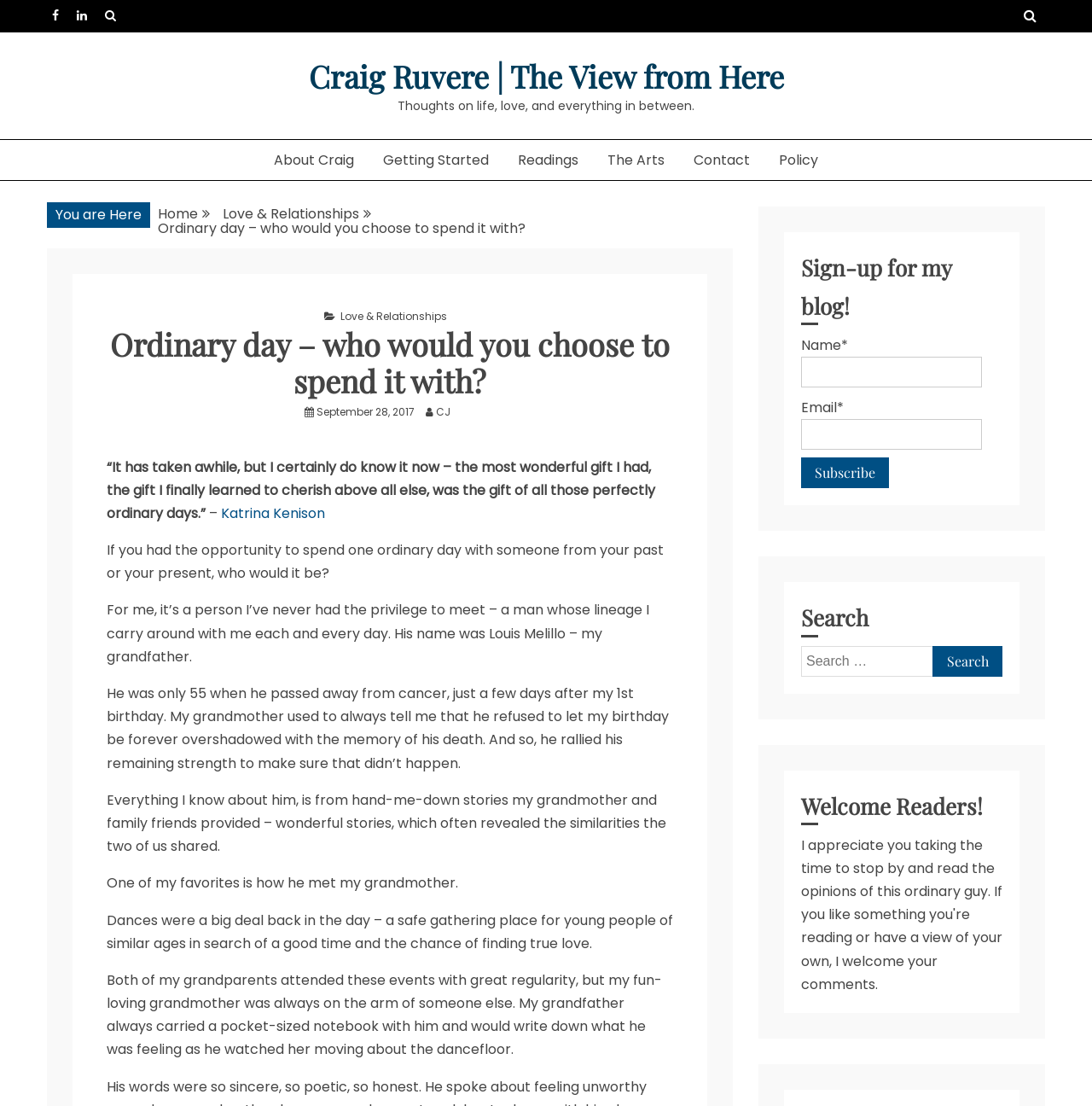Identify the webpage's primary heading and generate its text.

Ordinary day – who would you choose to spend it with?